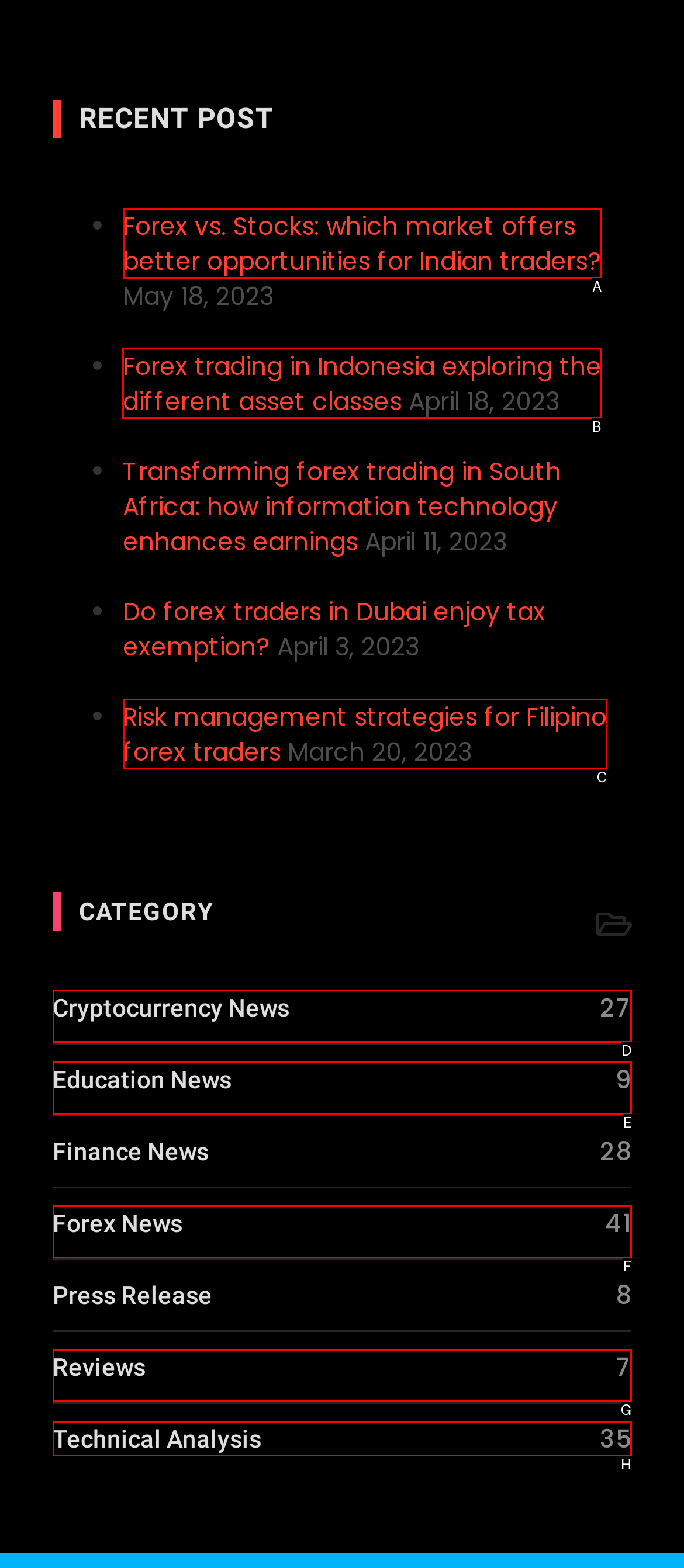Select the letter of the UI element you need to click on to fulfill this task: Read article about Forex trading in Indonesia. Write down the letter only.

B